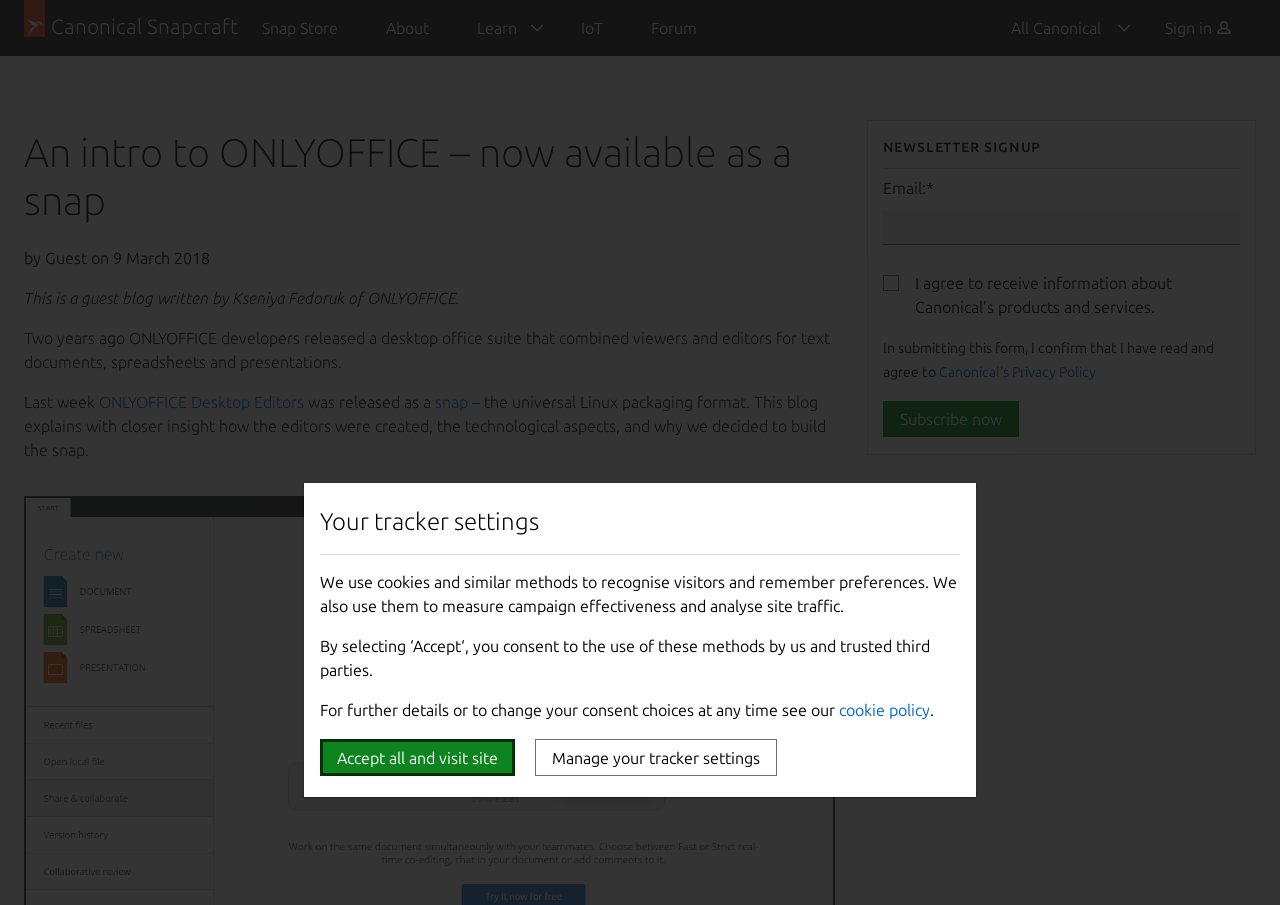Show the bounding box coordinates of the region that should be clicked to follow the instruction: "Learn more about IoT."

[0.435, 0.0, 0.49, 0.062]